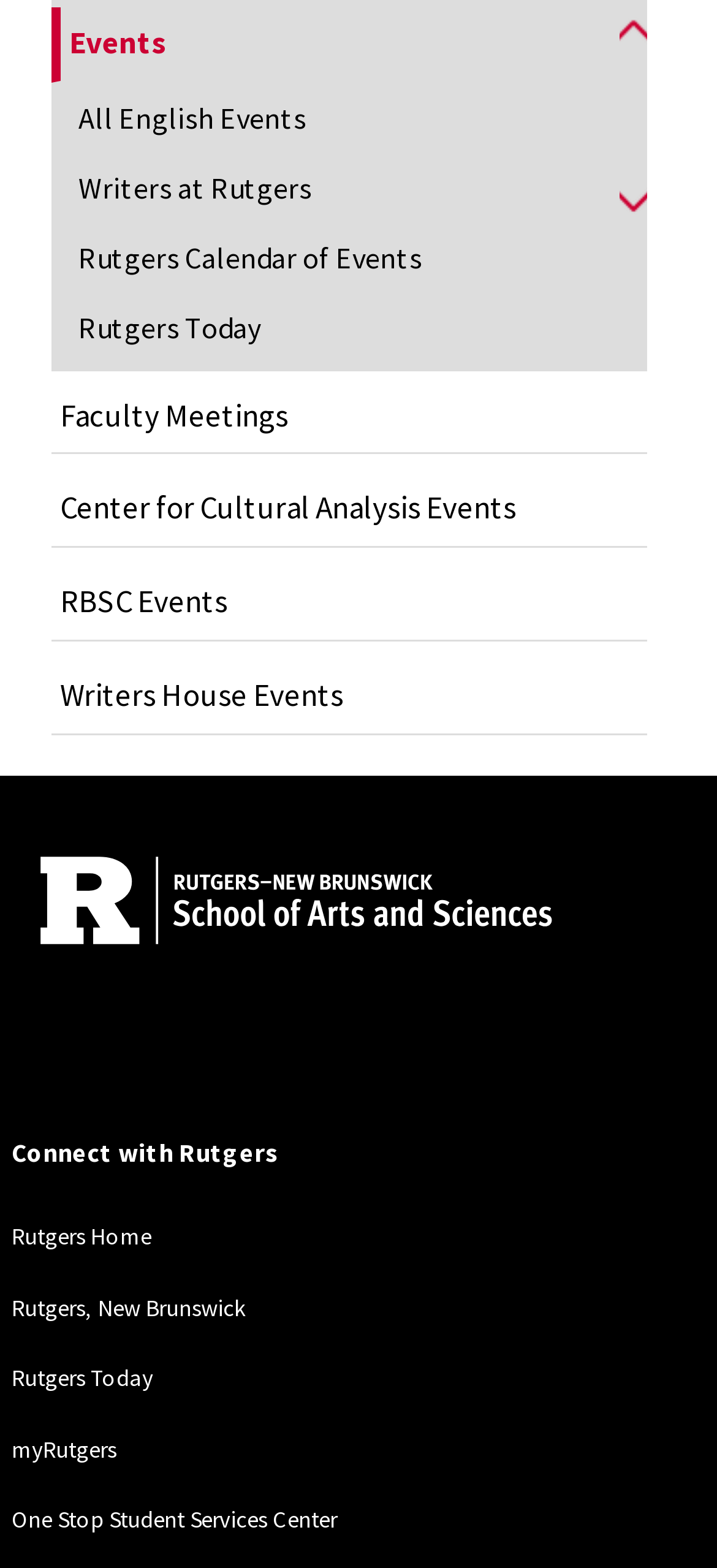How many links are there to Rutgers-related pages?
Please provide a detailed and comprehensive answer to the question.

I counted the links on the webpage that seem to be related to Rutgers University, including 'Rutgers Home', 'Rutgers, New Brunswick', 'Rutgers Today', 'myRutgers', and 'One Stop Student Services Center'. There are 5 such links in total.